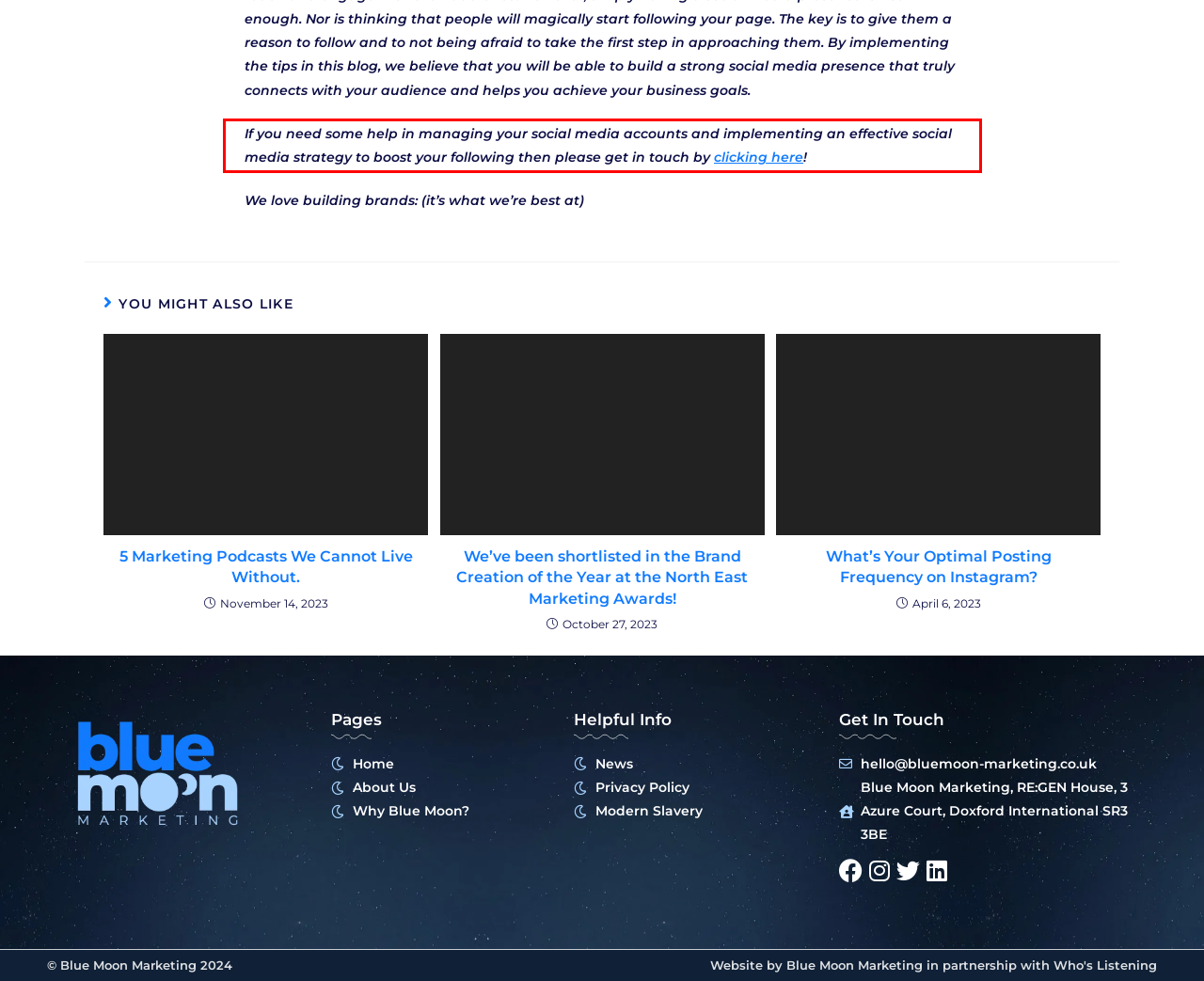The screenshot provided shows a webpage with a red bounding box. Apply OCR to the text within this red bounding box and provide the extracted content.

If you need some help in managing your social media accounts and implementing an effective social media strategy to boost your following then please get in touch by clicking here!